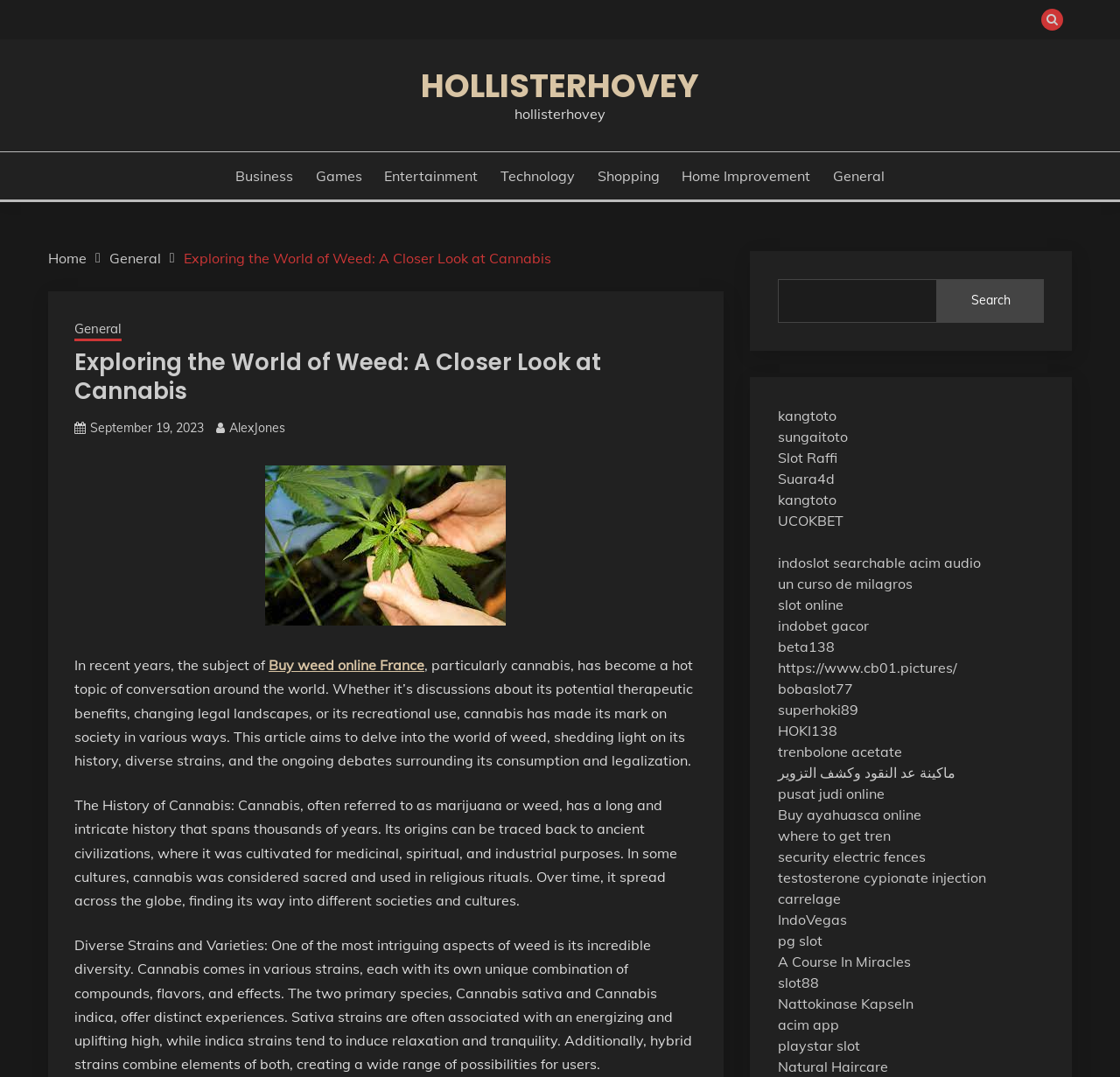Indicate the bounding box coordinates of the clickable region to achieve the following instruction: "Visit the 'General' category."

[0.098, 0.231, 0.144, 0.248]